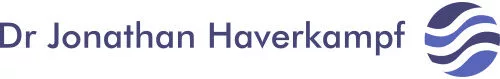Break down the image into a detailed narrative.

The image features the name "Dr Jonathan Haverkampf" prominently displayed, accompanied by a distinctive logo. This visual representation is associated with the website dedicated to his psychotherapy and counseling services, focusing on anxiety, fears, and depression. The design reflects a professional and approachable aesthetic, emphasizing Dr. Haverkampf's expertise in mental health. This image serves as a key element in conveying the brand identity and mission of providing supportive therapeutic care.